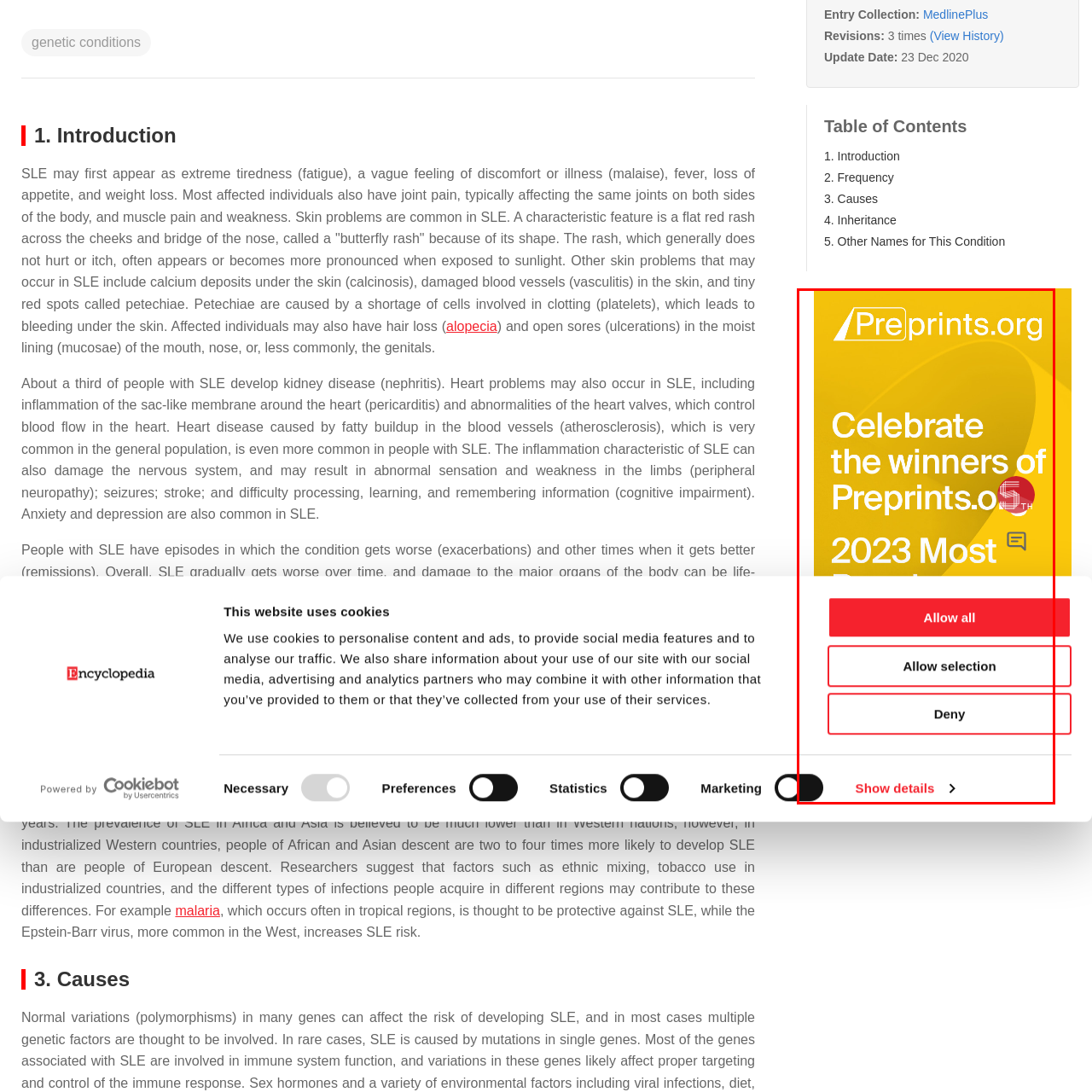View the part of the image marked by the red boundary and provide a one-word or short phrase answer to this question: 
What is the purpose of the options below the announcement?

Managing cookie consent preferences